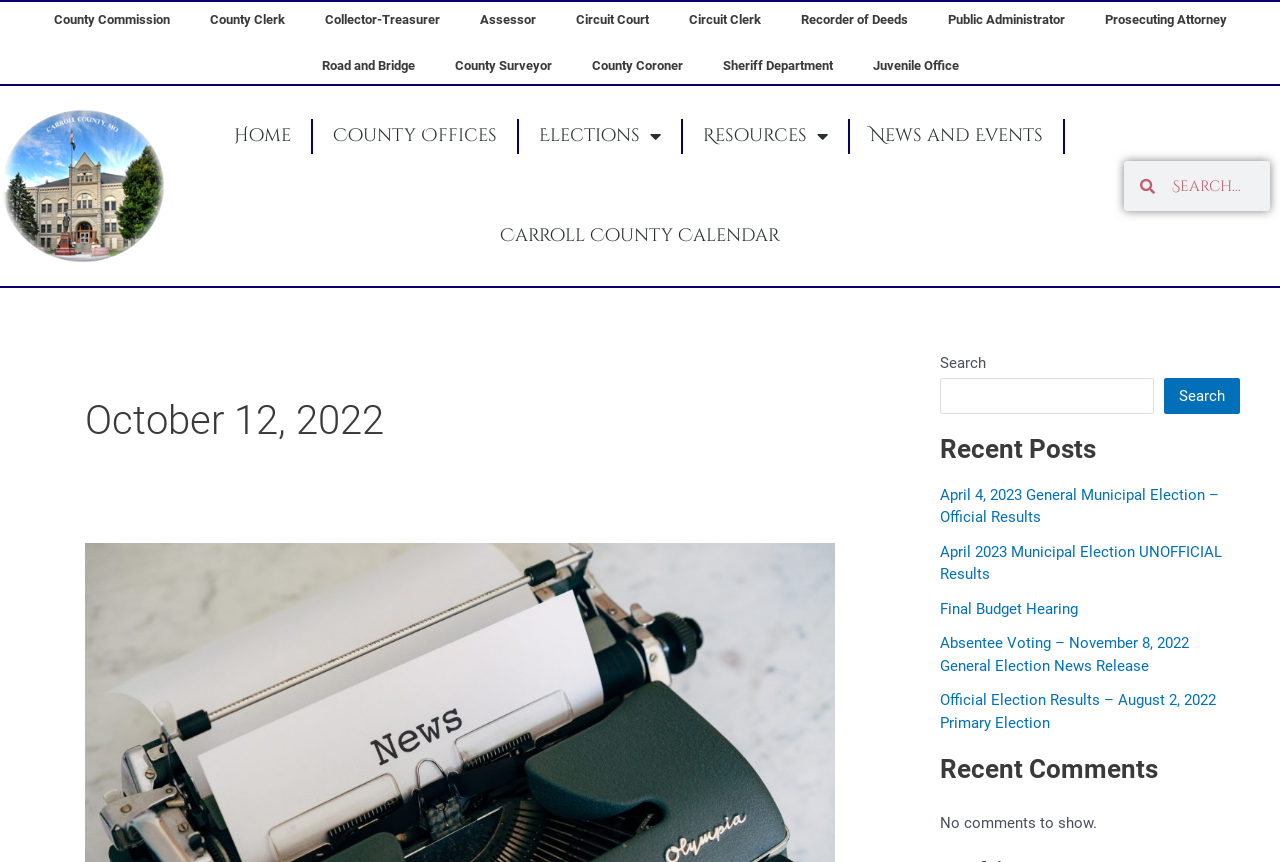Identify the bounding box coordinates of the specific part of the webpage to click to complete this instruction: "Read April 4, 2023 General Municipal Election – Official Results".

[0.734, 0.563, 0.952, 0.61]